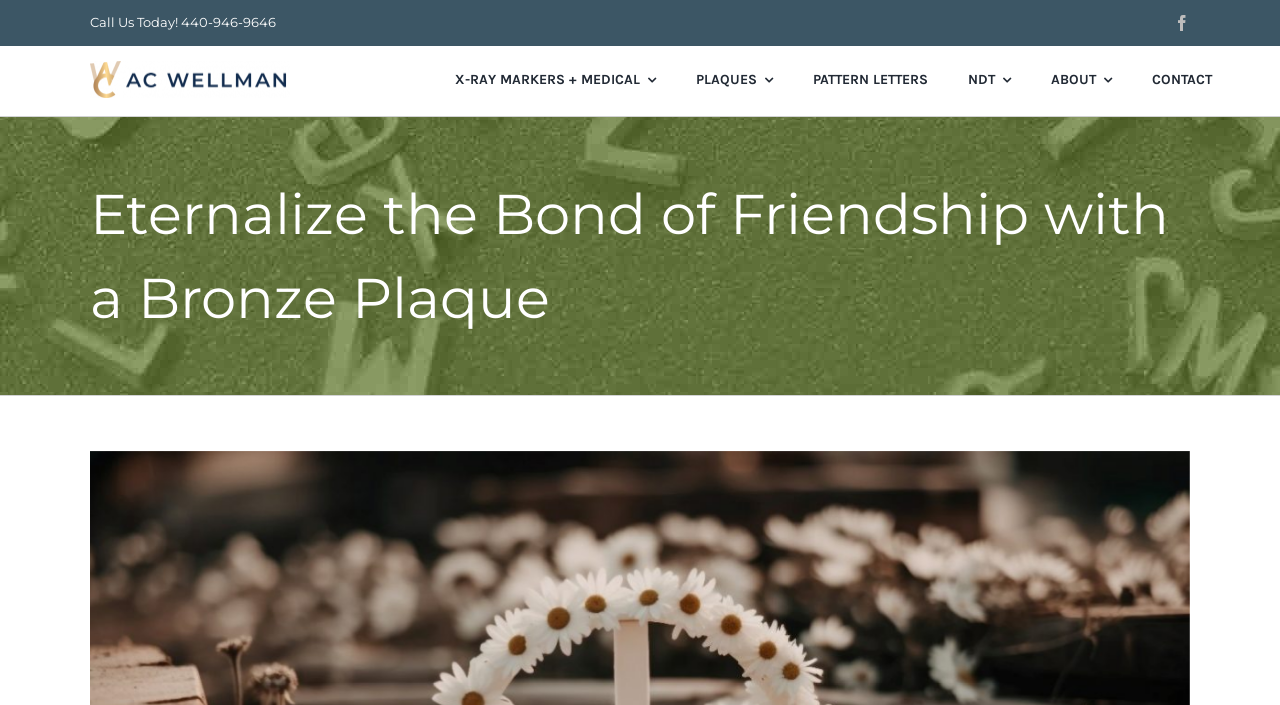Identify the bounding box of the UI element that matches this description: "PATTERN LETTERS".

[0.635, 0.073, 0.725, 0.152]